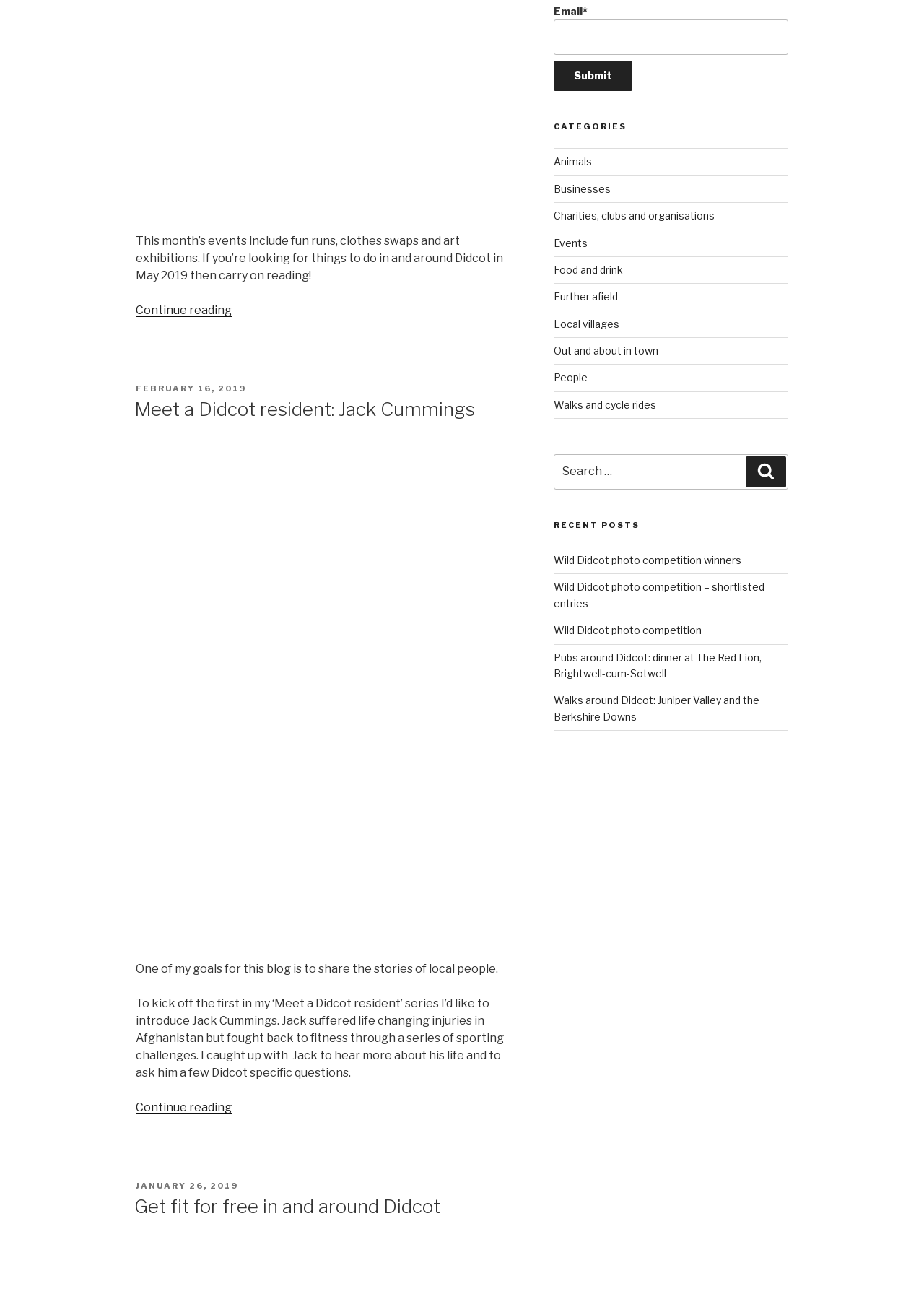Given the description of the UI element: "January 26, 2019May 26, 2019", predict the bounding box coordinates in the form of [left, top, right, bottom], with each value being a float between 0 and 1.

[0.147, 0.903, 0.258, 0.911]